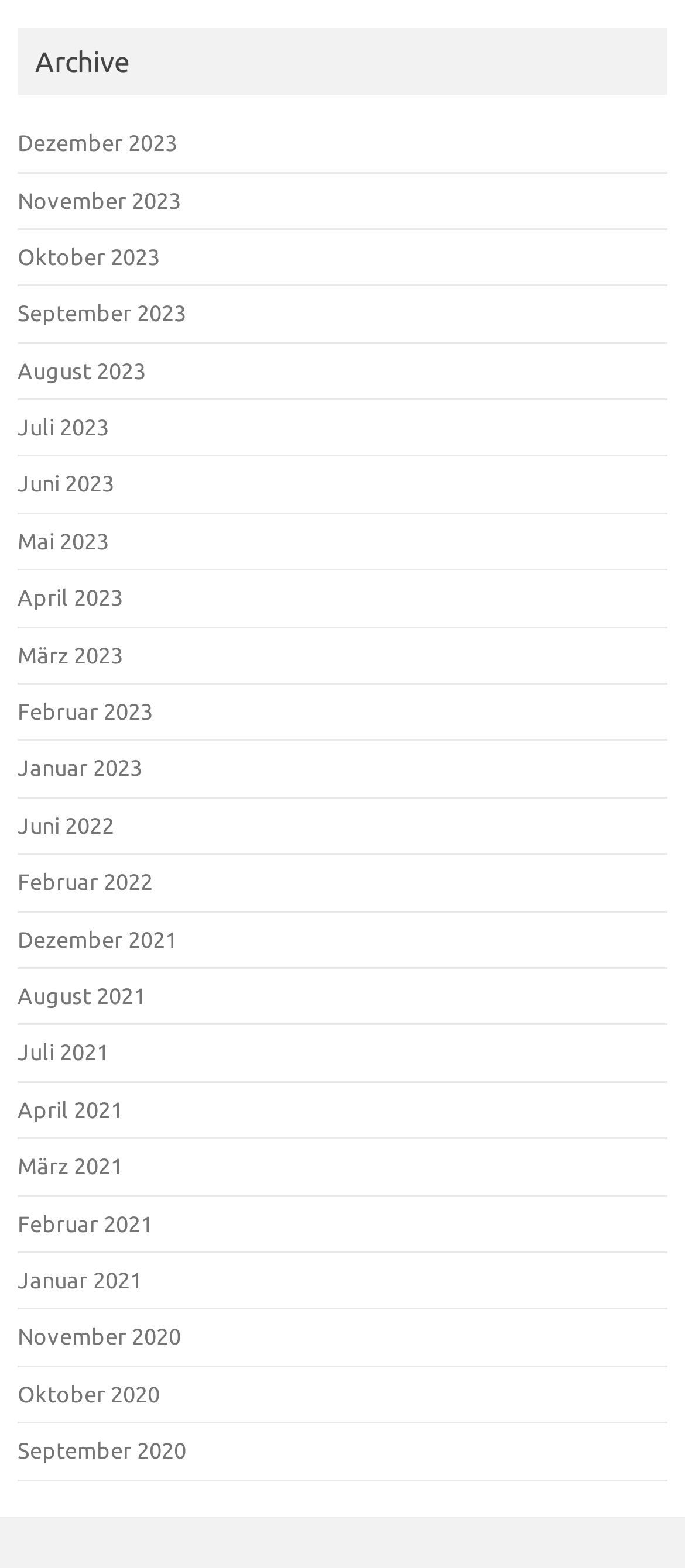Determine the bounding box coordinates for the area that needs to be clicked to fulfill this task: "View Oktober 2023 archive". The coordinates must be given as four float numbers between 0 and 1, i.e., [left, top, right, bottom].

[0.026, 0.155, 0.233, 0.171]